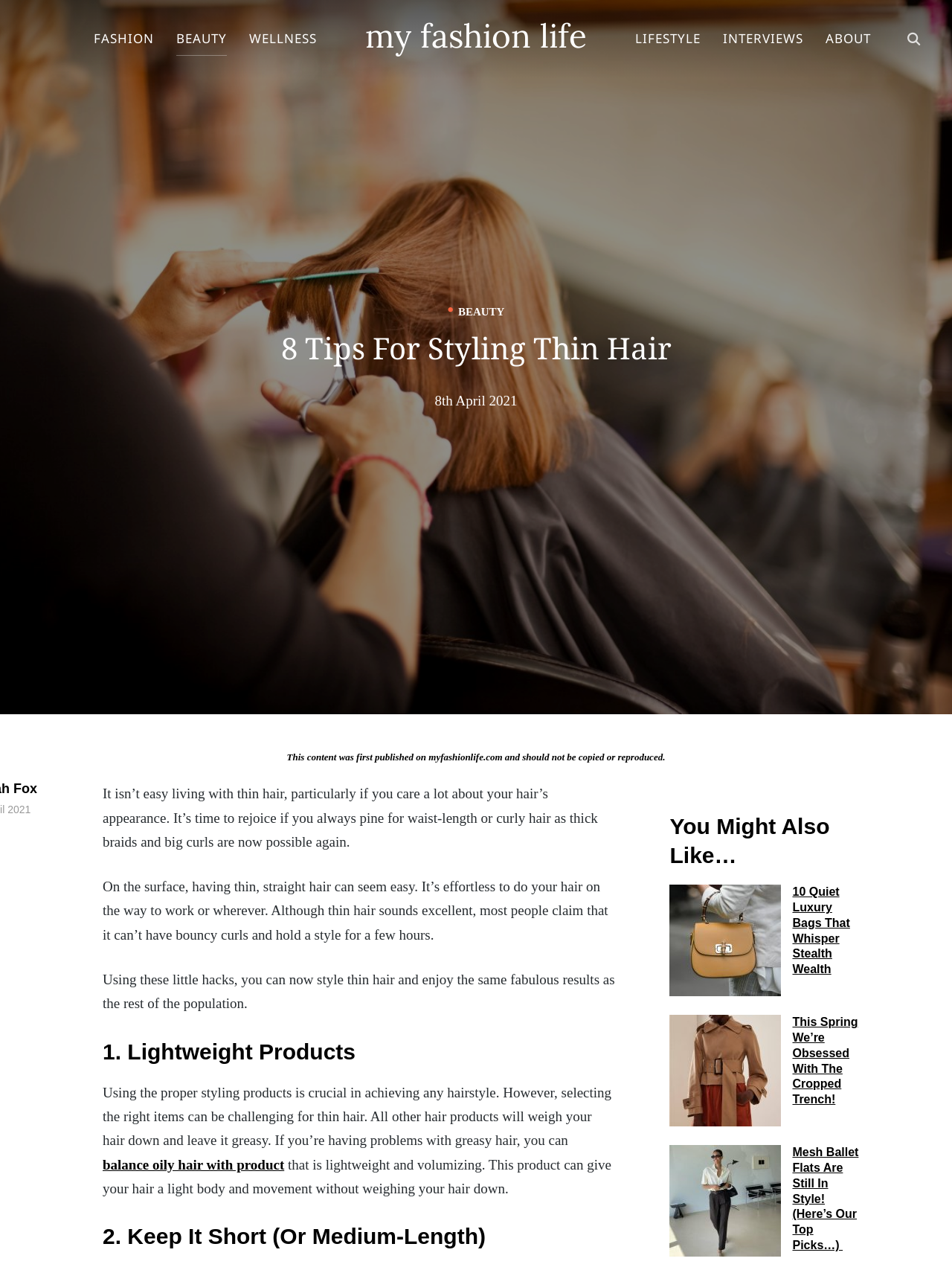Can you find the bounding box coordinates for the element that needs to be clicked to execute this instruction: "Search for something"? The coordinates should be given as four float numbers between 0 and 1, i.e., [left, top, right, bottom].

[0.944, 0.018, 0.975, 0.041]